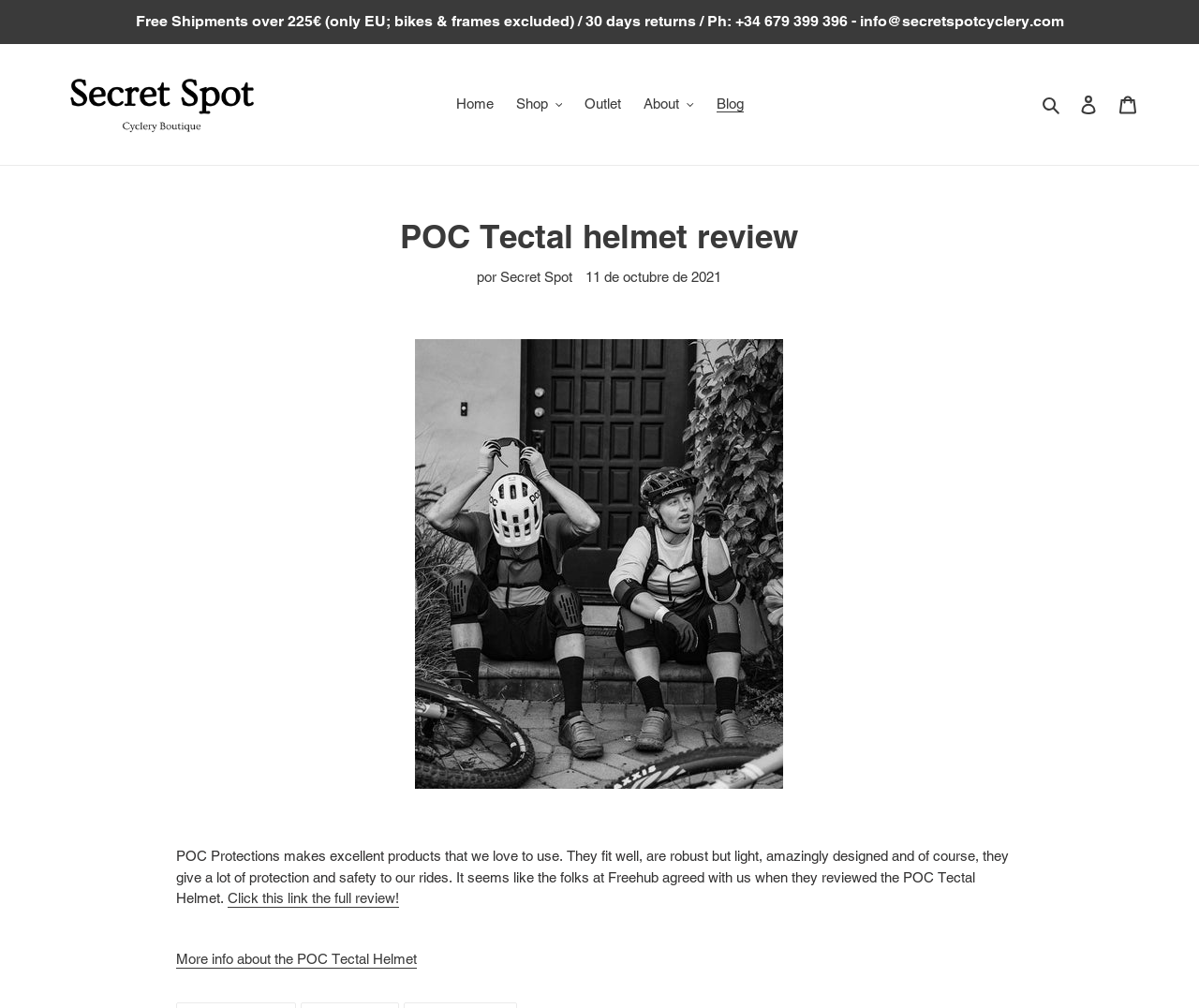Provide a brief response to the question below using one word or phrase:
What is the phone number of Secret Spot Cyclery?

+34 679 399 396